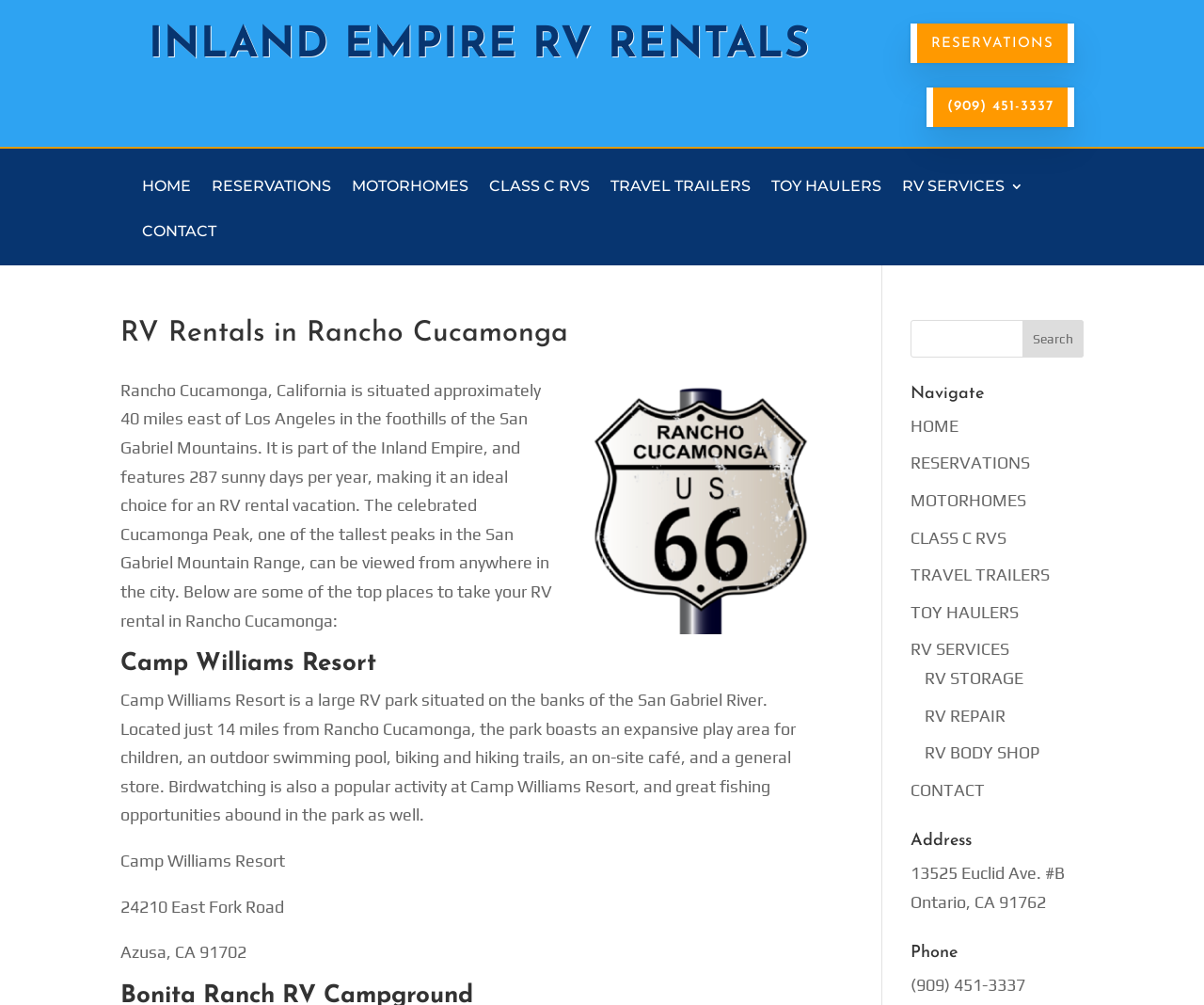How many sunny days per year does Rancho Cucamonga have?
Answer the question with detailed information derived from the image.

I found the number of sunny days per year by reading the description of Rancho Cucamonga on the webpage. It states that Rancho Cucamonga has 287 sunny days per year, making it an ideal choice for an RV rental vacation.